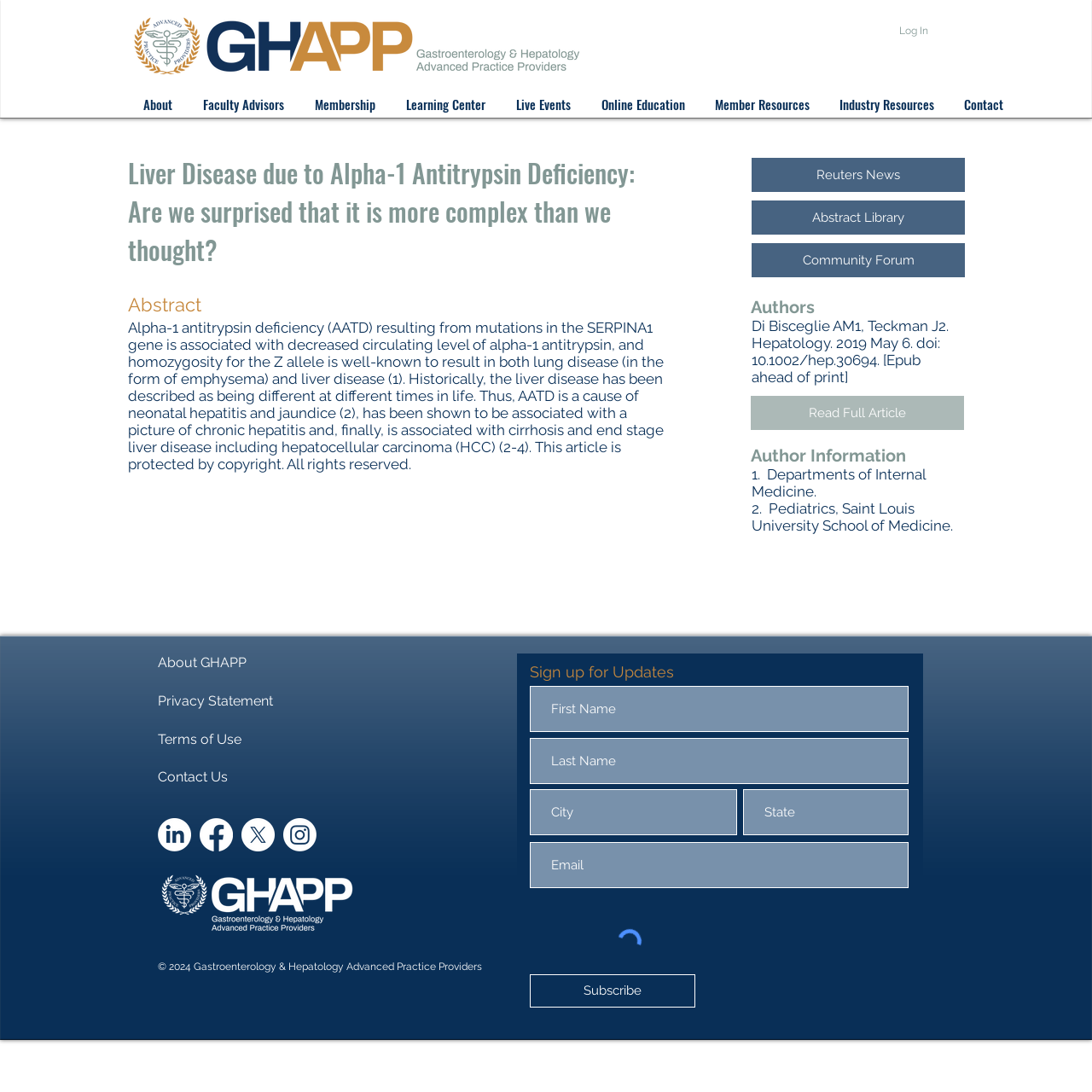Given the description aria-label="Email" name="email" placeholder="Email", predict the bounding box coordinates of the UI element. Ensure the coordinates are in the format (top-left x, top-left y, bottom-right x, bottom-right y) and all values are between 0 and 1.

[0.485, 0.771, 0.832, 0.813]